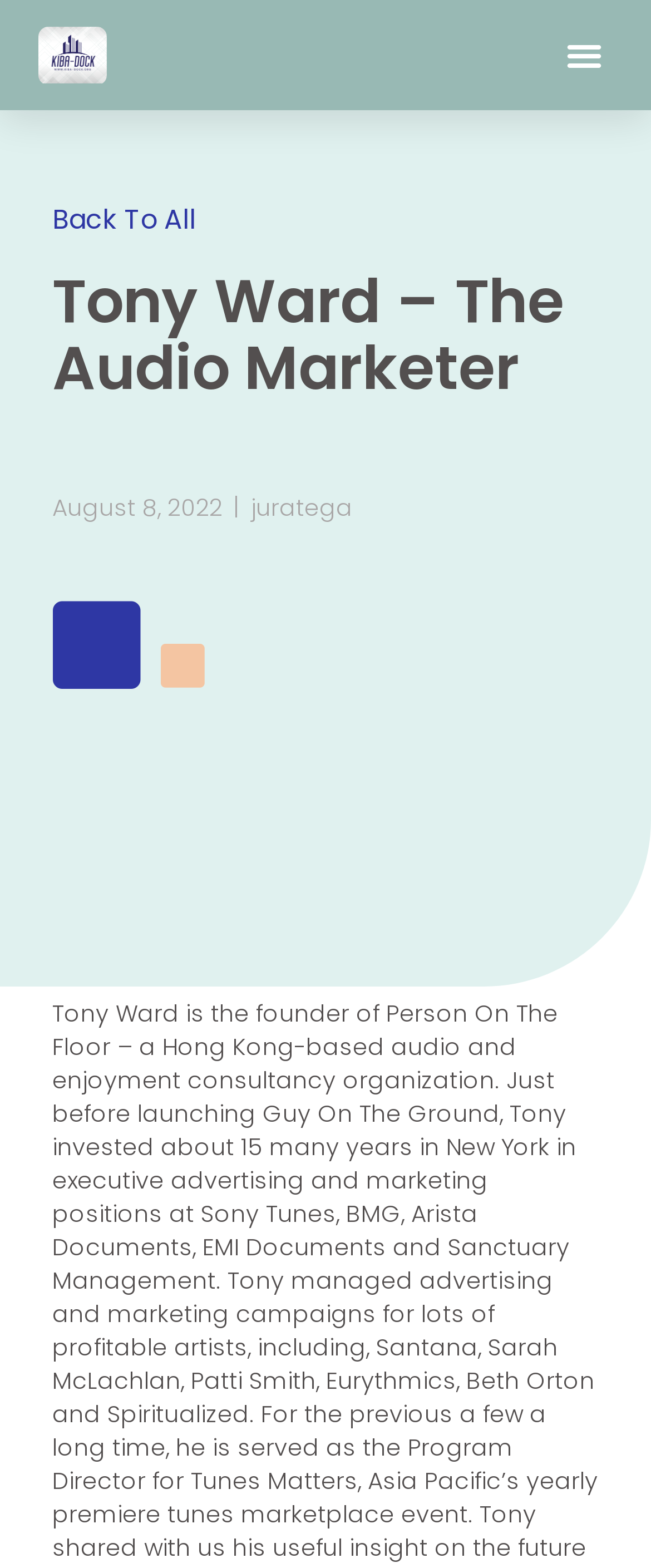What is the text next to the last updated date?
Examine the screenshot and reply with a single word or phrase.

juratega